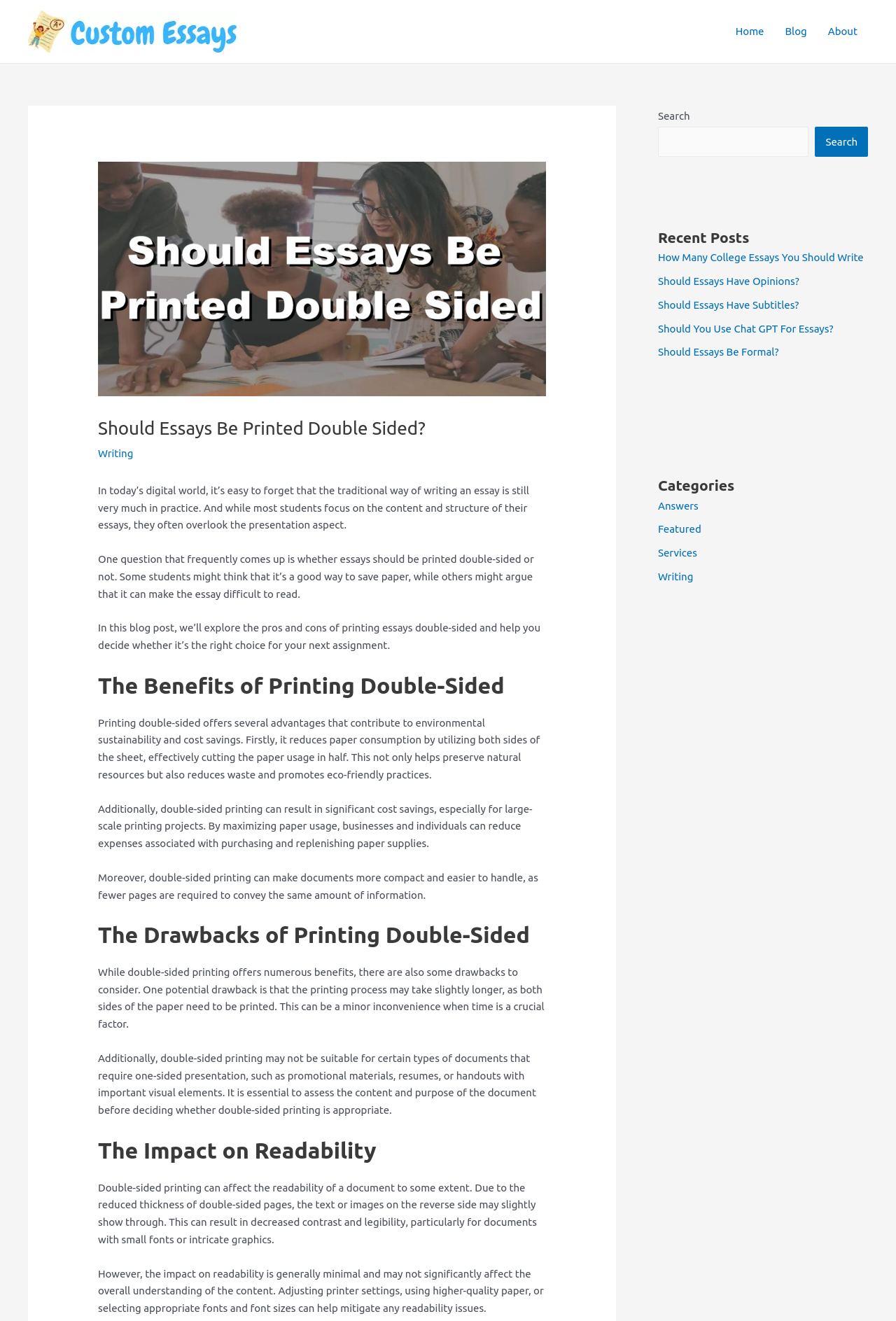What is a potential drawback of double-sided printing?
Refer to the image and answer the question using a single word or phrase.

Printing process may take longer